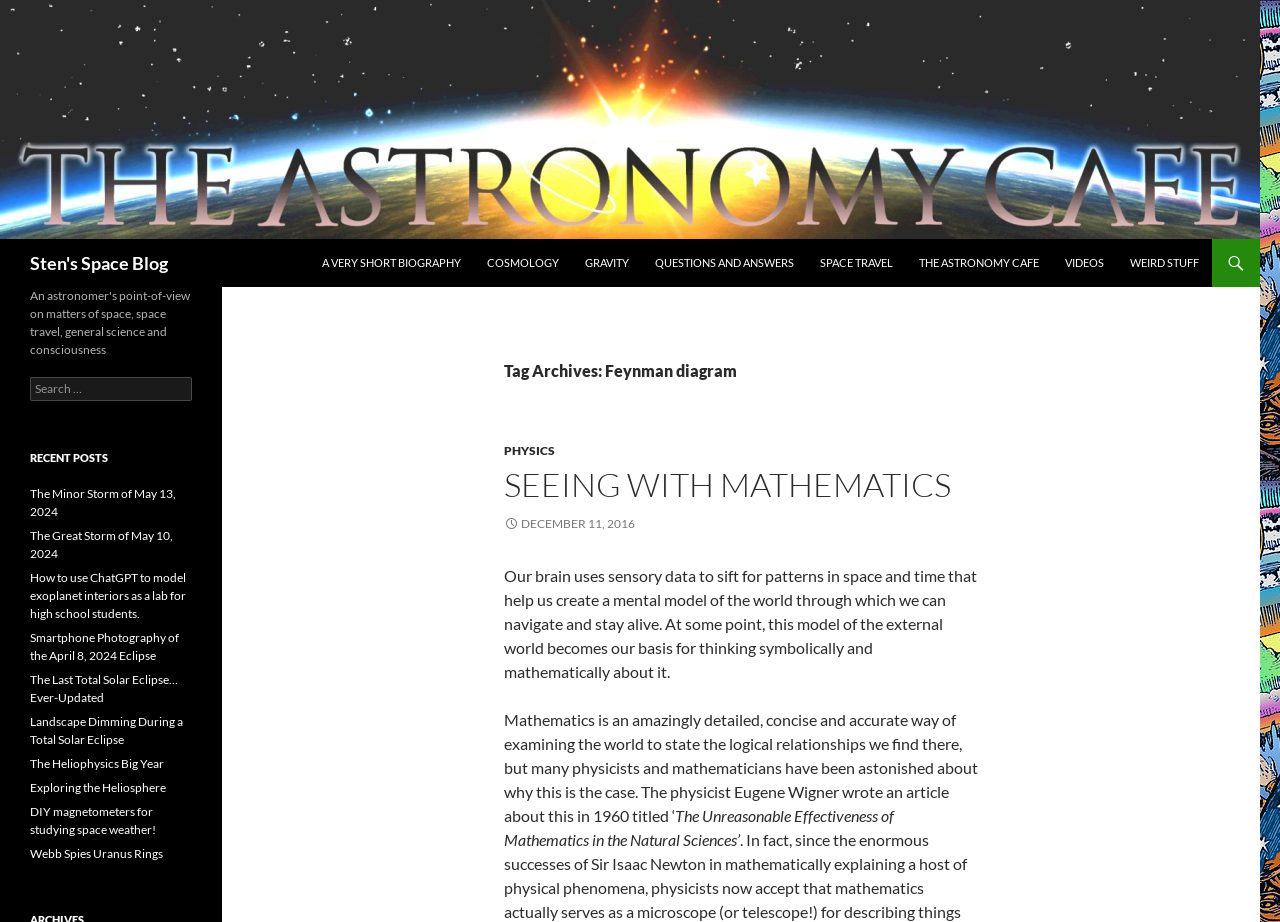Specify the bounding box coordinates of the area to click in order to execute this command: 'Read the recent post 'The Minor Storm of May 13, 2024''. The coordinates should consist of four float numbers ranging from 0 to 1, and should be formatted as [left, top, right, bottom].

[0.023, 0.527, 0.138, 0.563]